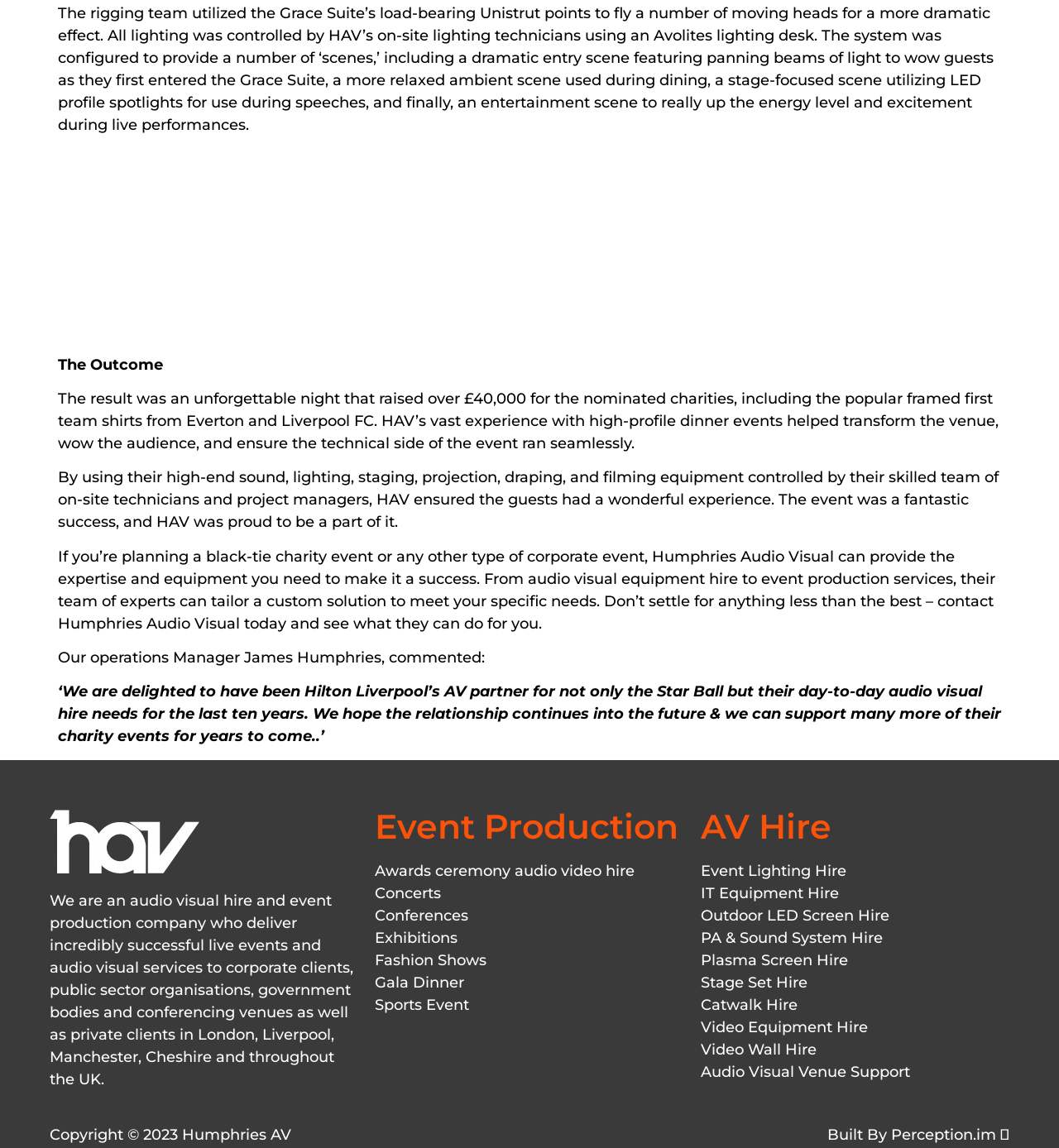Show the bounding box coordinates of the region that should be clicked to follow the instruction: "Click Video Equipment Hire."

[0.661, 0.885, 0.953, 0.905]